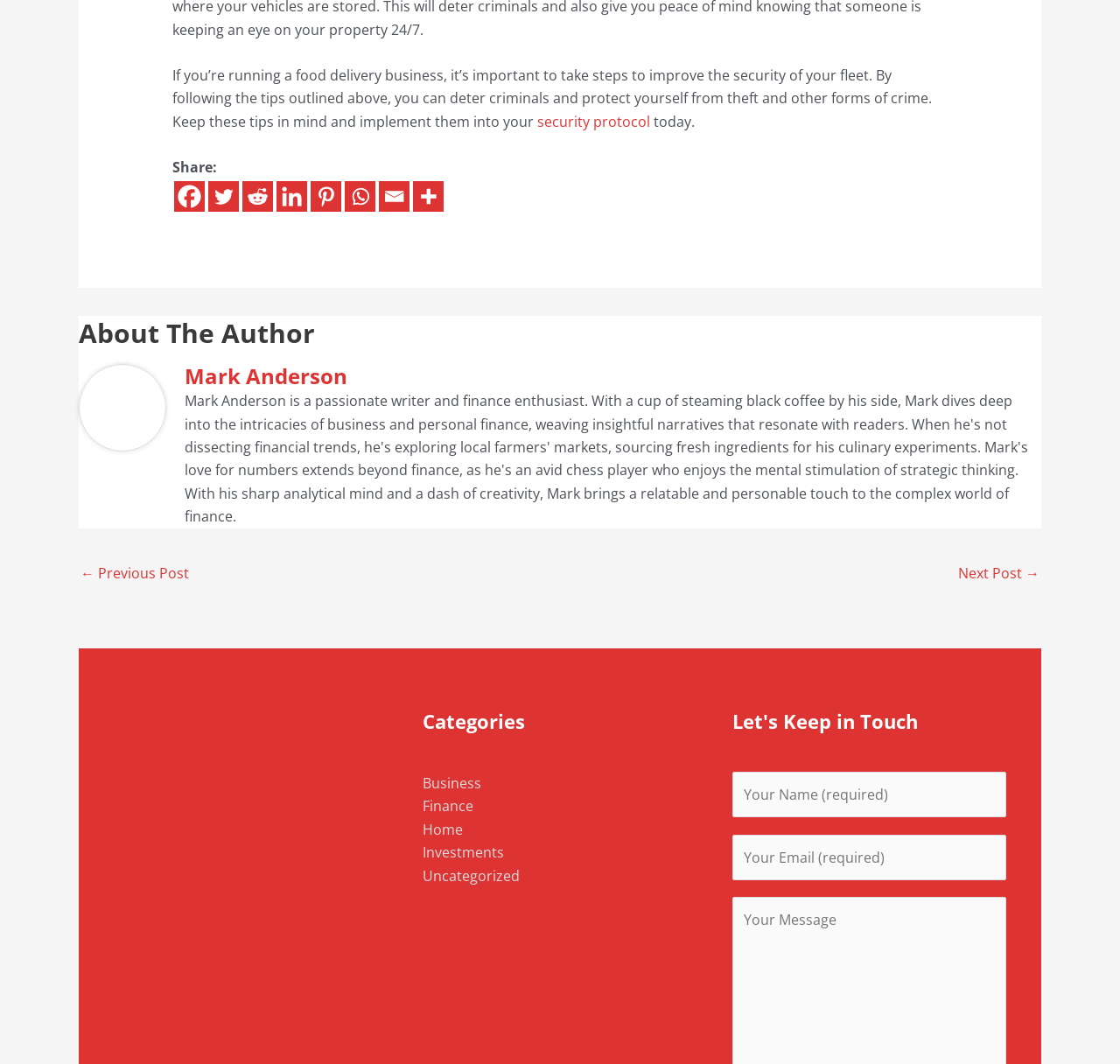Could you indicate the bounding box coordinates of the region to click in order to complete this instruction: "Go to the next post".

[0.855, 0.524, 0.928, 0.555]